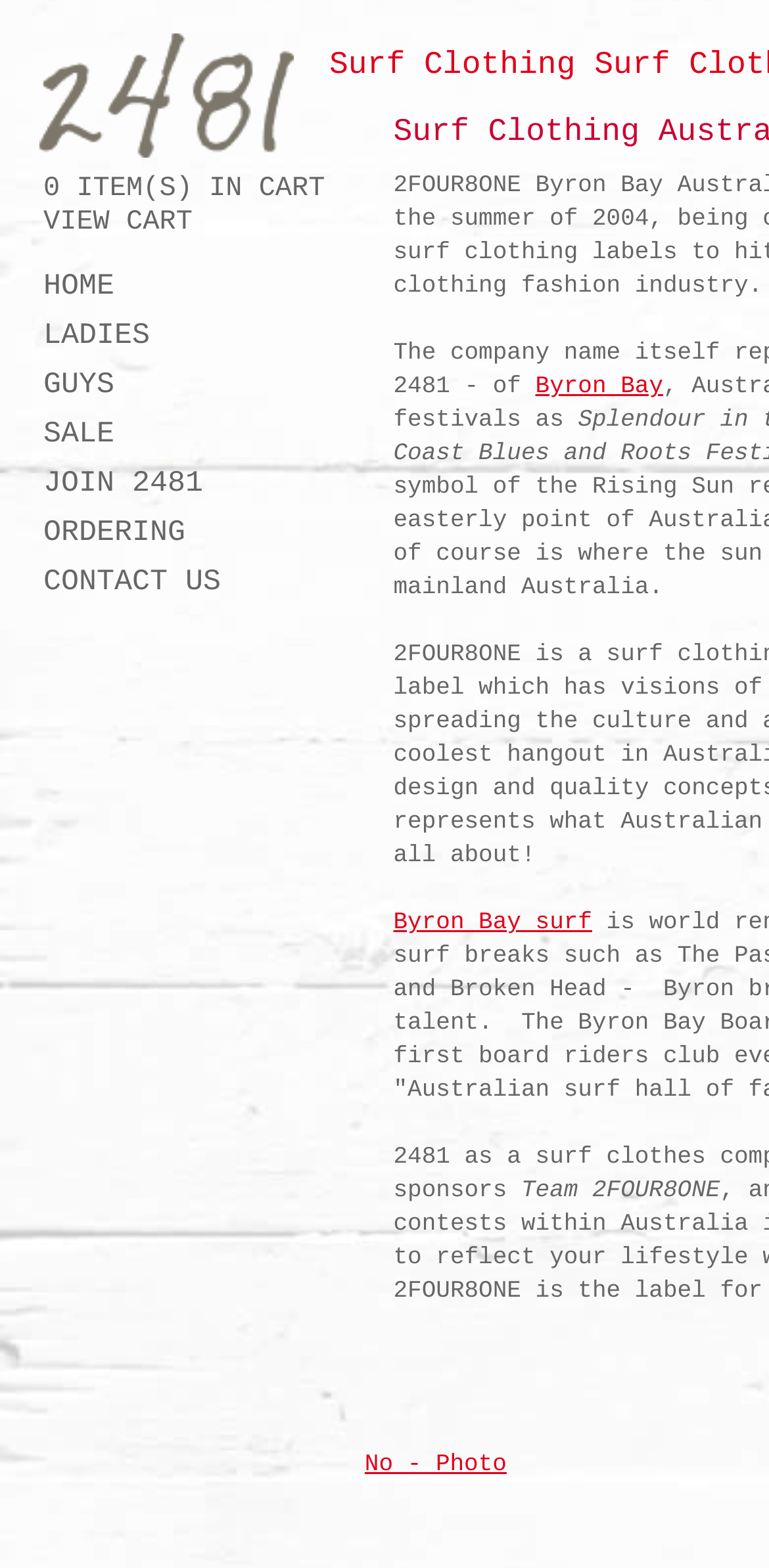Give a concise answer using only one word or phrase for this question:
Is there a sale section on the website?

Yes